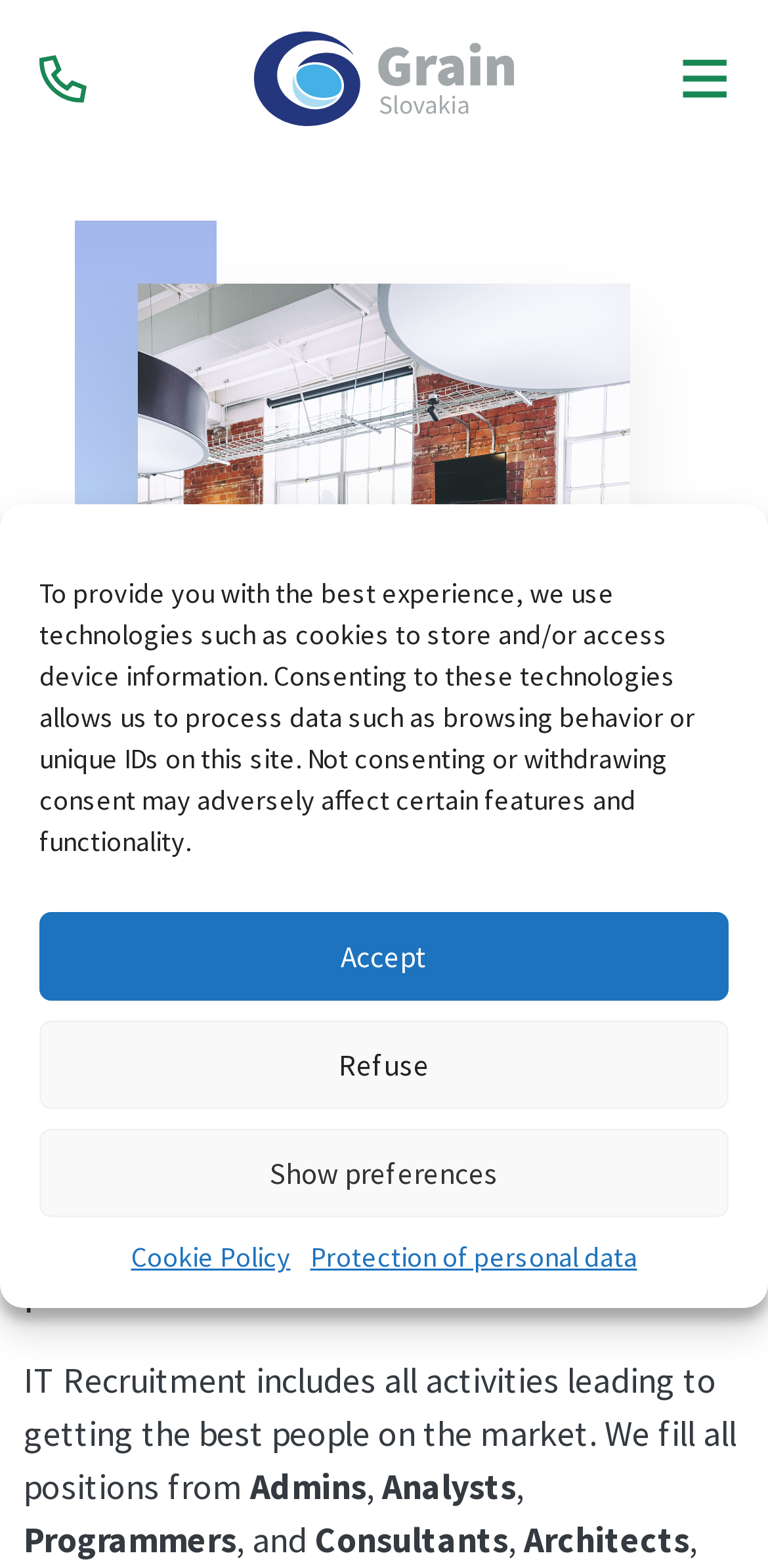What is the purpose of IT Recruitment?
Examine the image and provide an in-depth answer to the question.

According to the webpage, IT Recruitment includes all activities leading to getting the best people on the market, which implies that the purpose is to find and hire top talent.